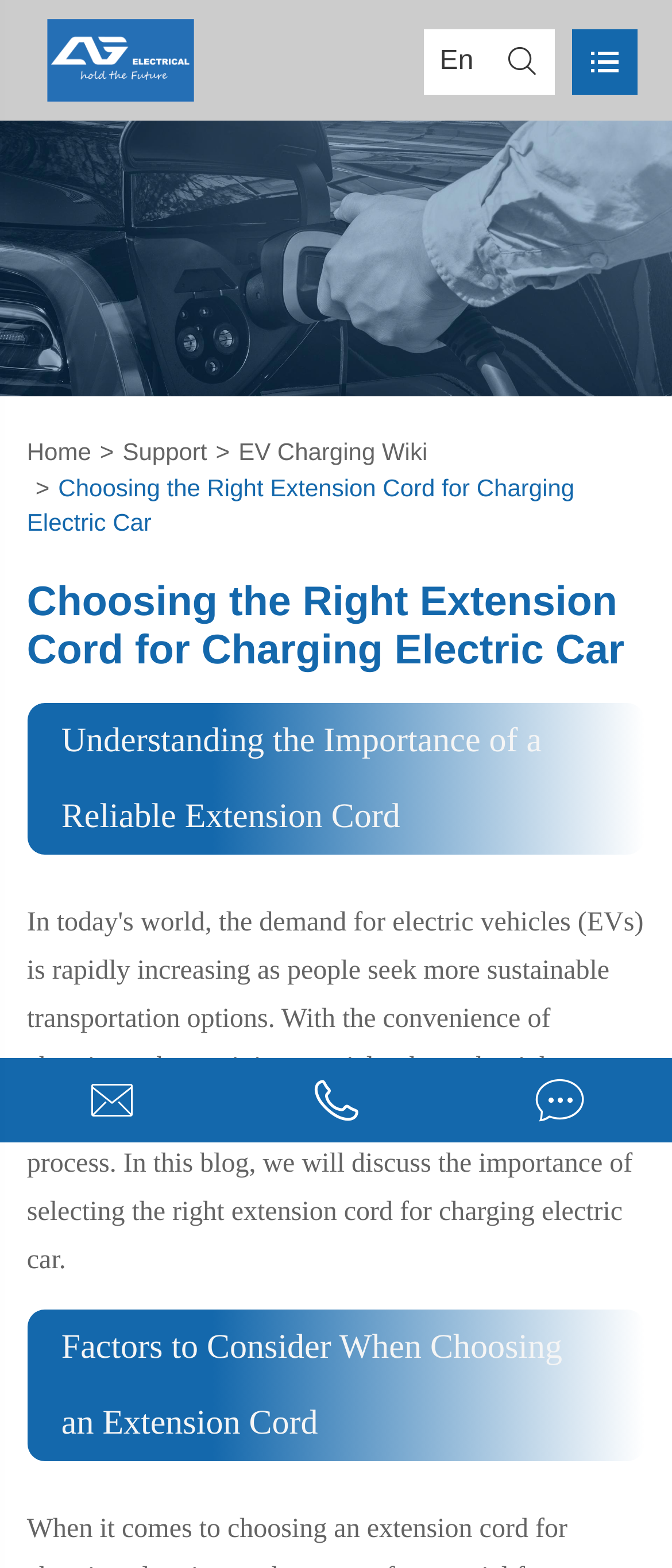Please locate the clickable area by providing the bounding box coordinates to follow this instruction: "Explore Internet Services".

None